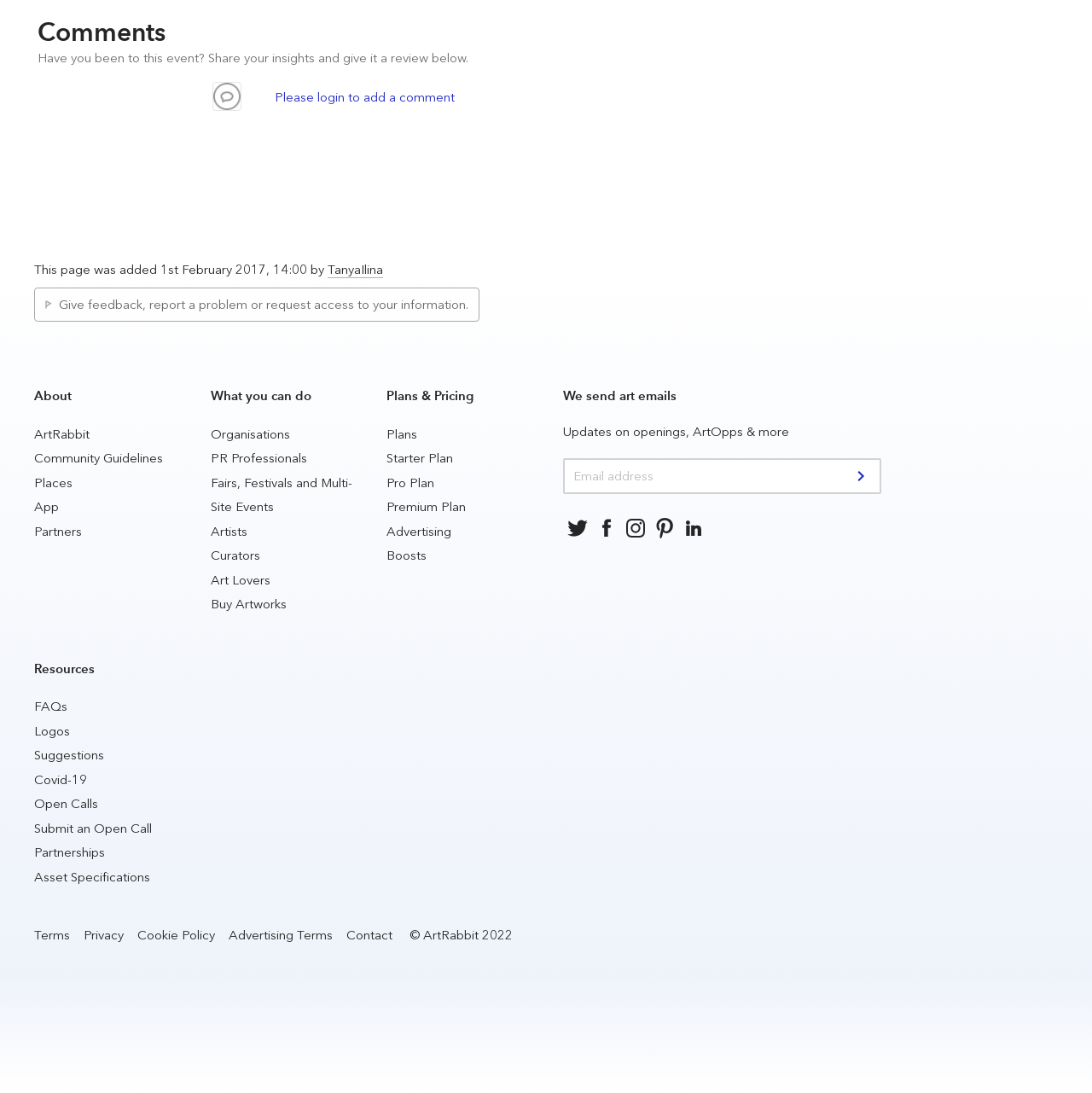Extract the bounding box of the UI element described as: "Fairs, Festivals and Multi-Site Events".

[0.193, 0.434, 0.322, 0.471]